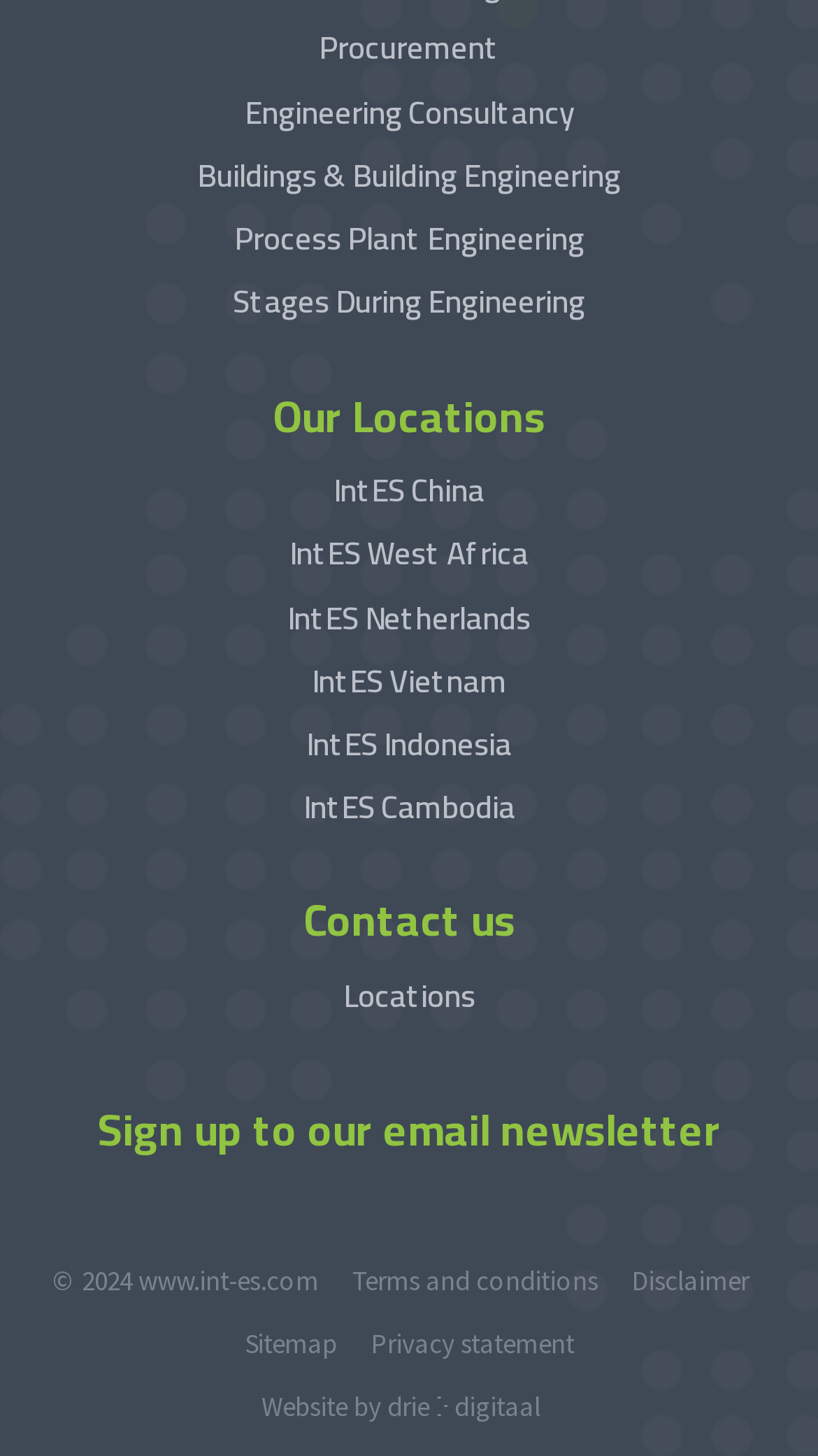Please identify the bounding box coordinates of the area that needs to be clicked to follow this instruction: "Go to Terms and conditions".

[0.431, 0.867, 0.731, 0.892]